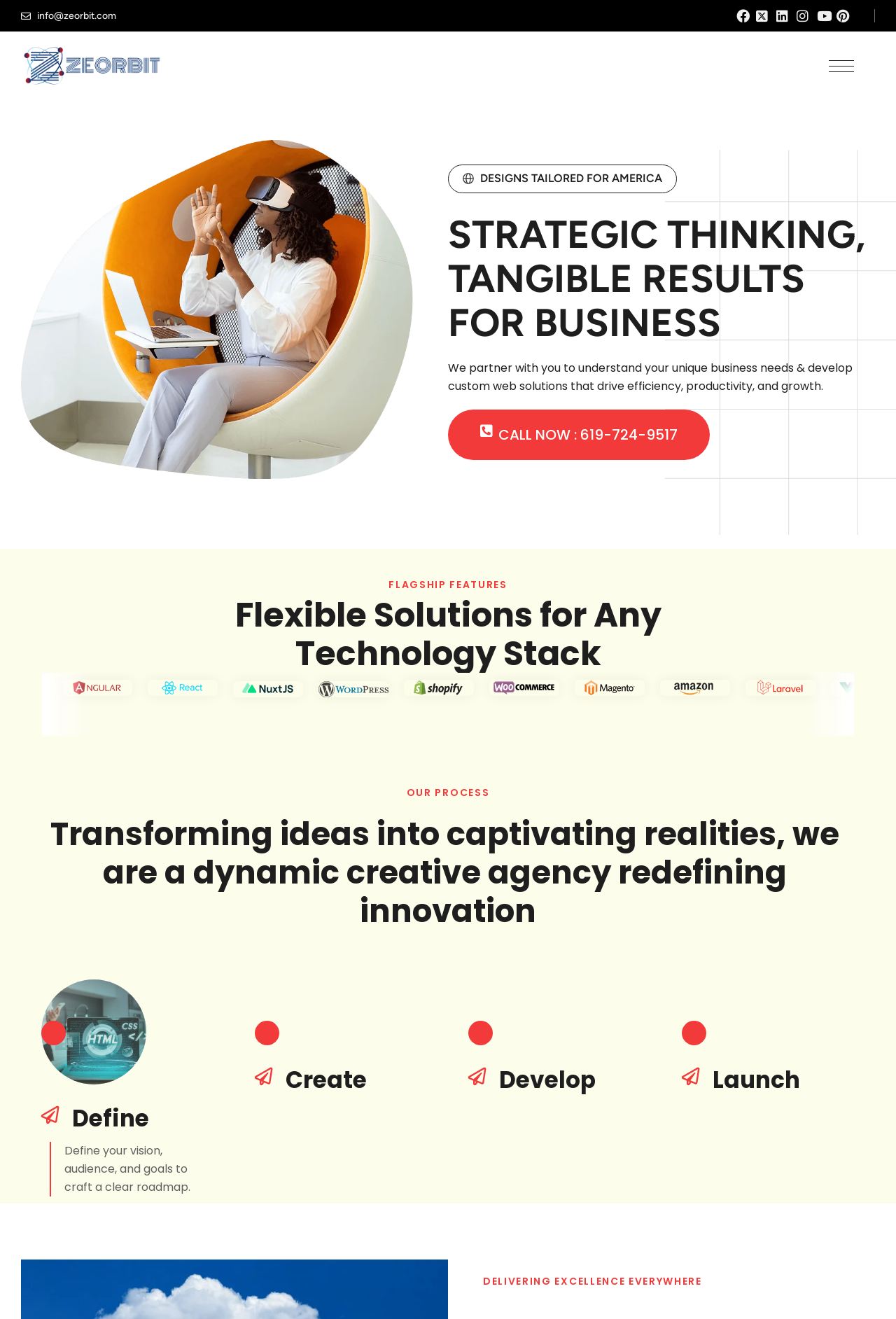Determine the bounding box coordinates for the UI element with the following description: "Menu". The coordinates should be four float numbers between 0 and 1, represented as [left, top, right, bottom].

[0.925, 0.046, 0.953, 0.055]